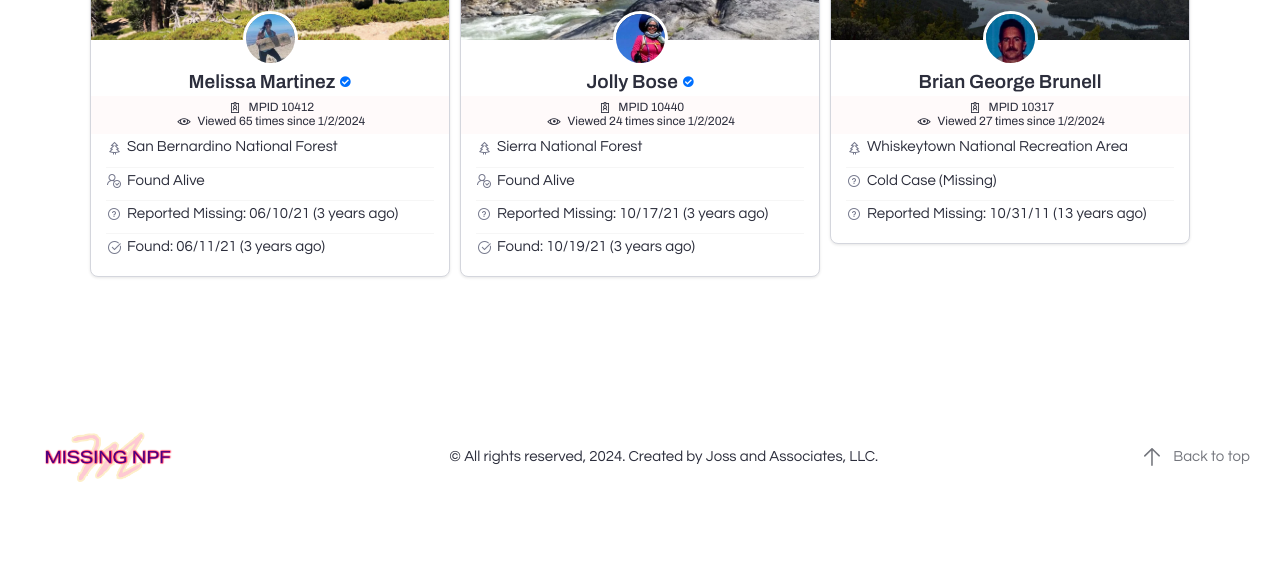How many times has Melissa Martinez's information been viewed?
Examine the image and give a concise answer in one word or a short phrase.

65 times